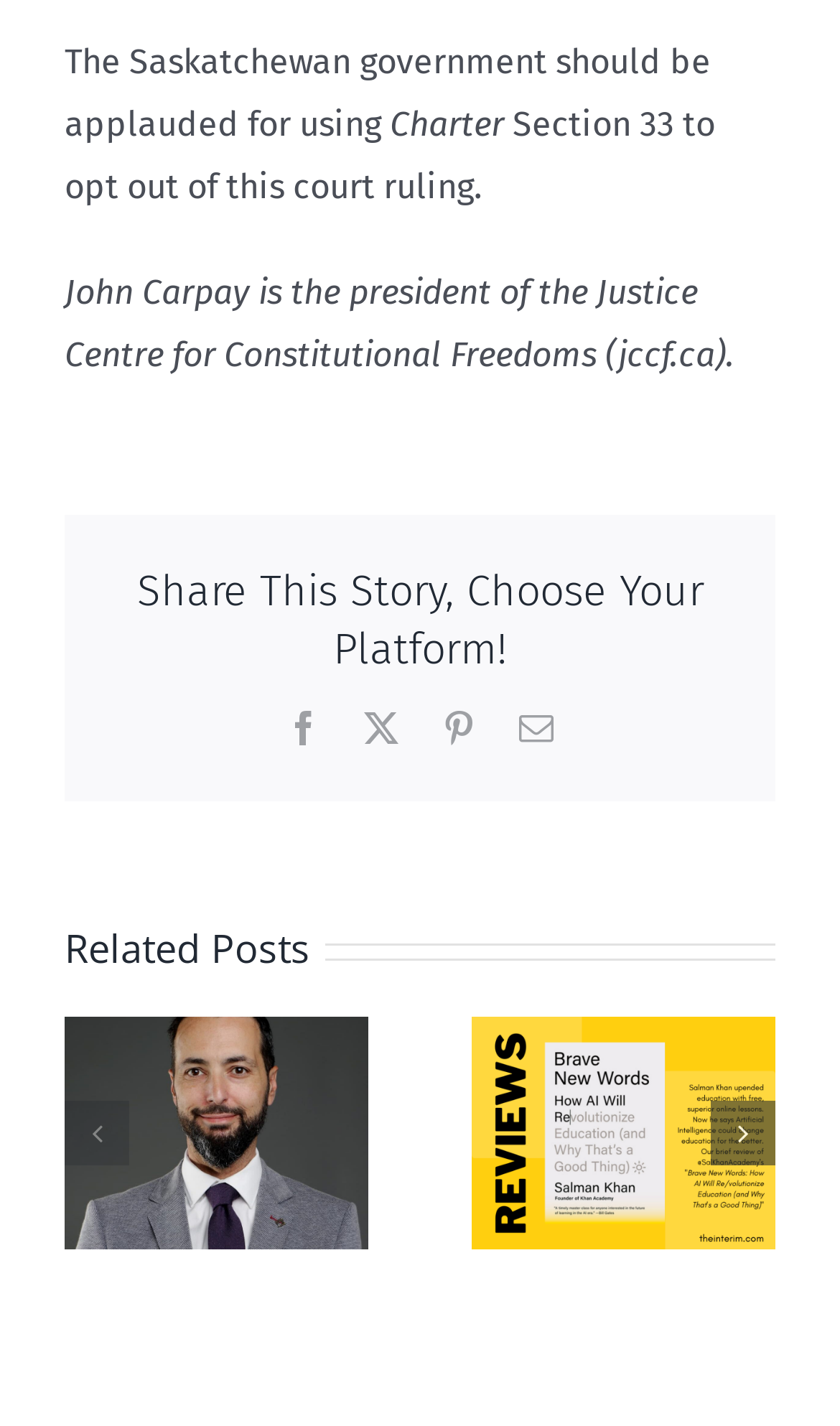Can you find the bounding box coordinates for the element to click on to achieve the instruction: "Contact 'hplantin@calvin.edu'"?

None